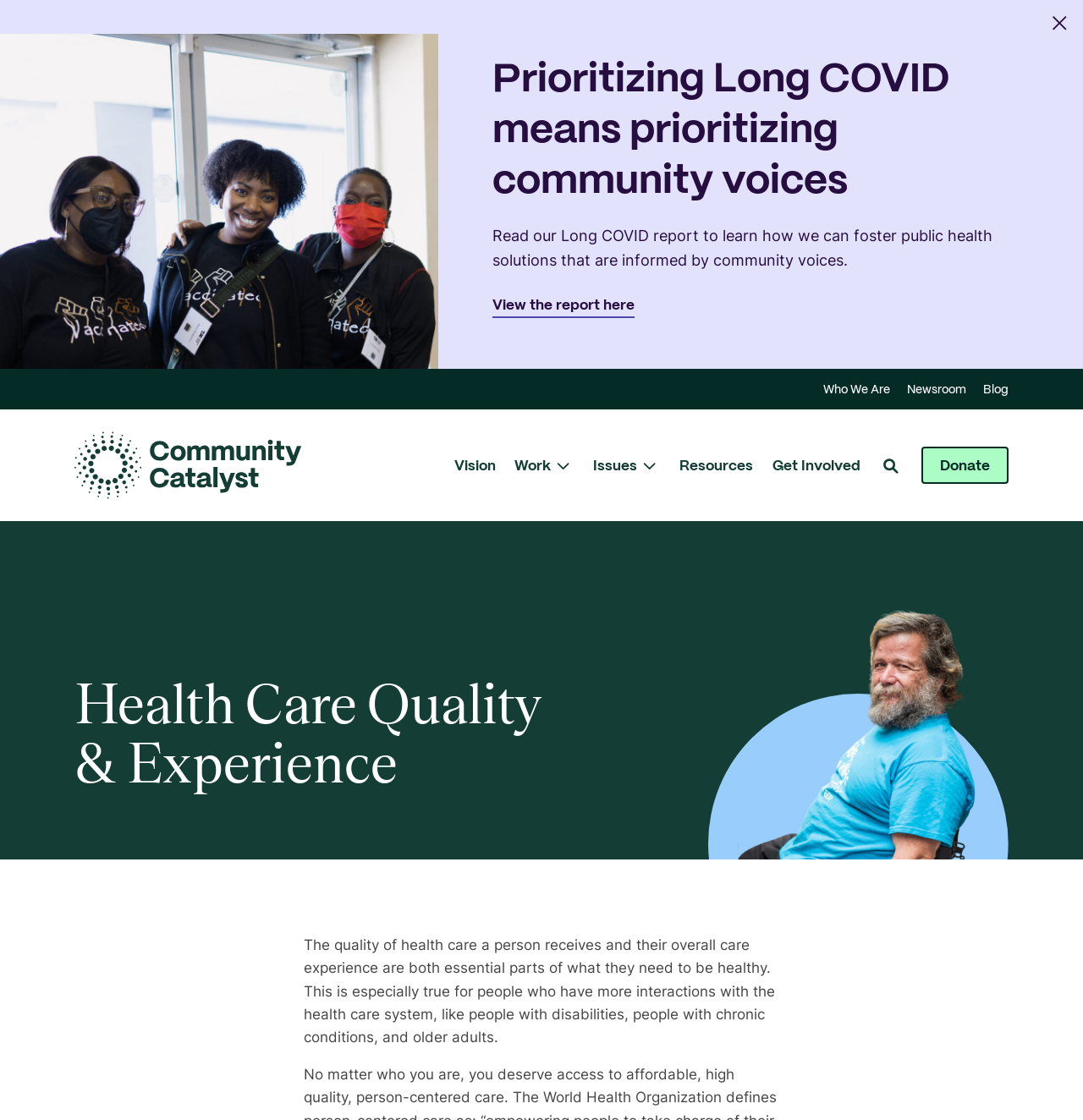Locate the bounding box coordinates for the element described below: "Work". The coordinates must be four float values between 0 and 1, formatted as [left, top, right, bottom].

[0.475, 0.409, 0.509, 0.422]